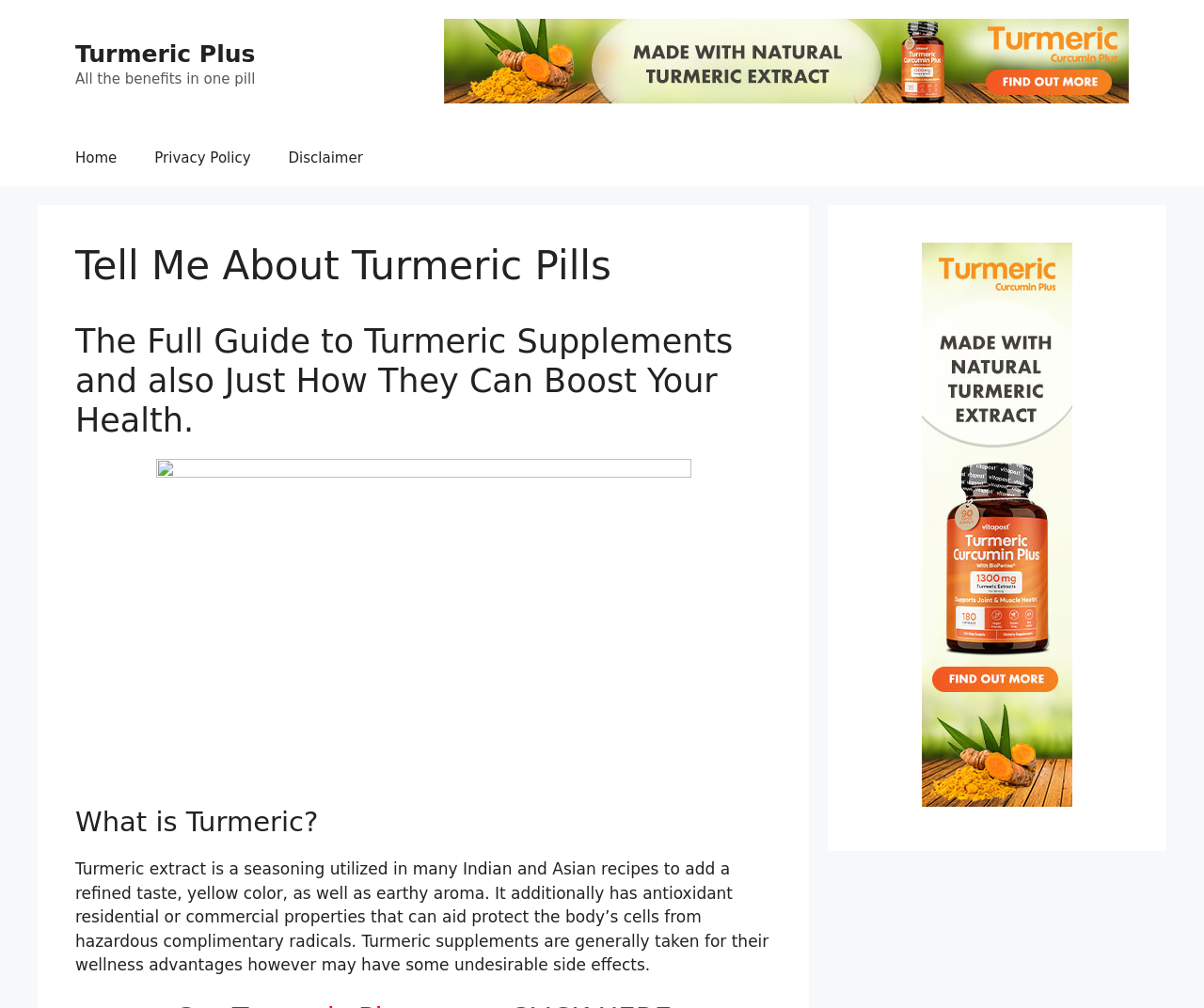Determine the webpage's heading and output its text content.

Tell Me About Turmeric Pills